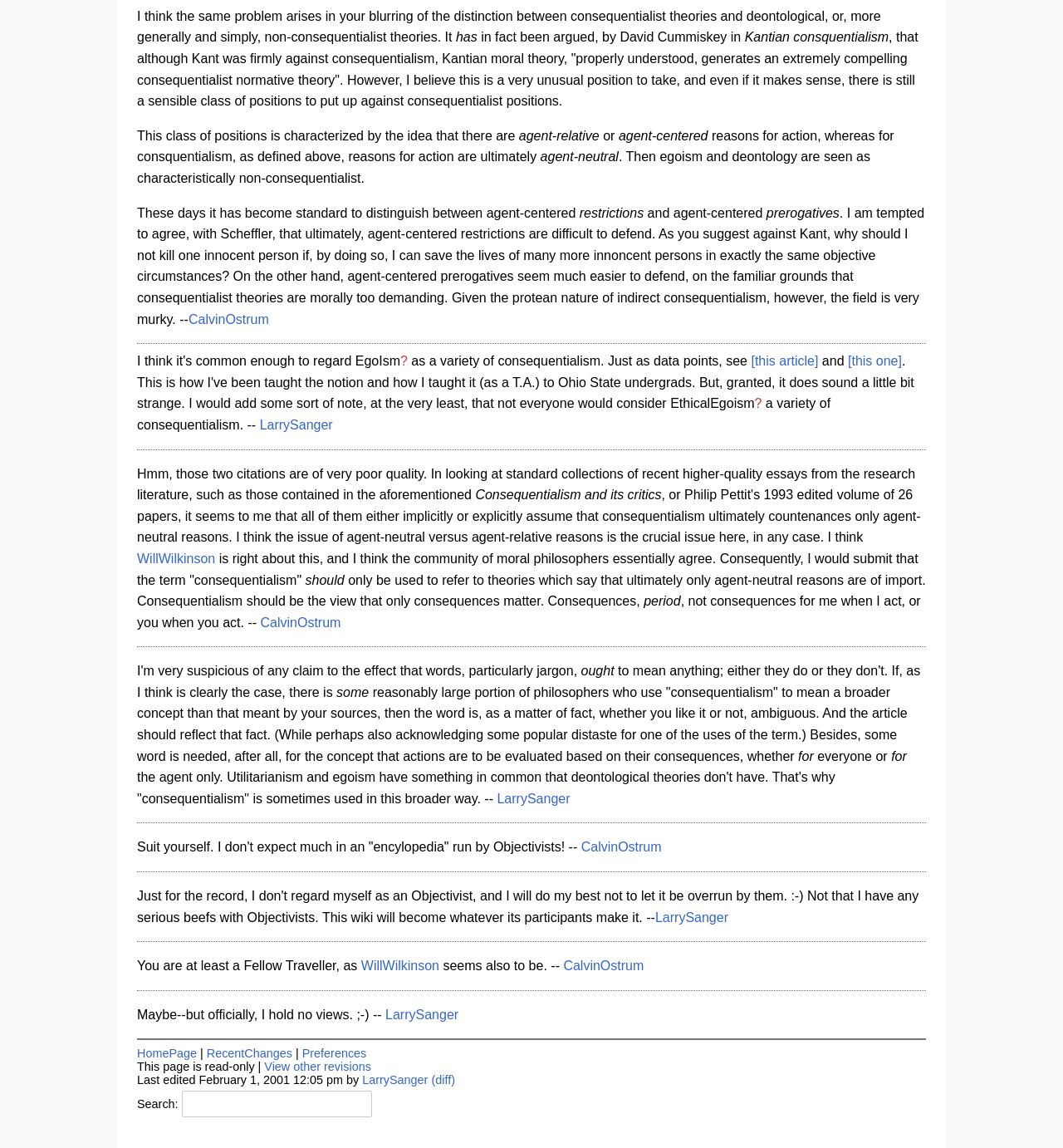Give a one-word or one-phrase response to the question:
What is the distinction between agent-centered restrictions and agent-centered prerogatives?

Difficult to defend vs easy to defend